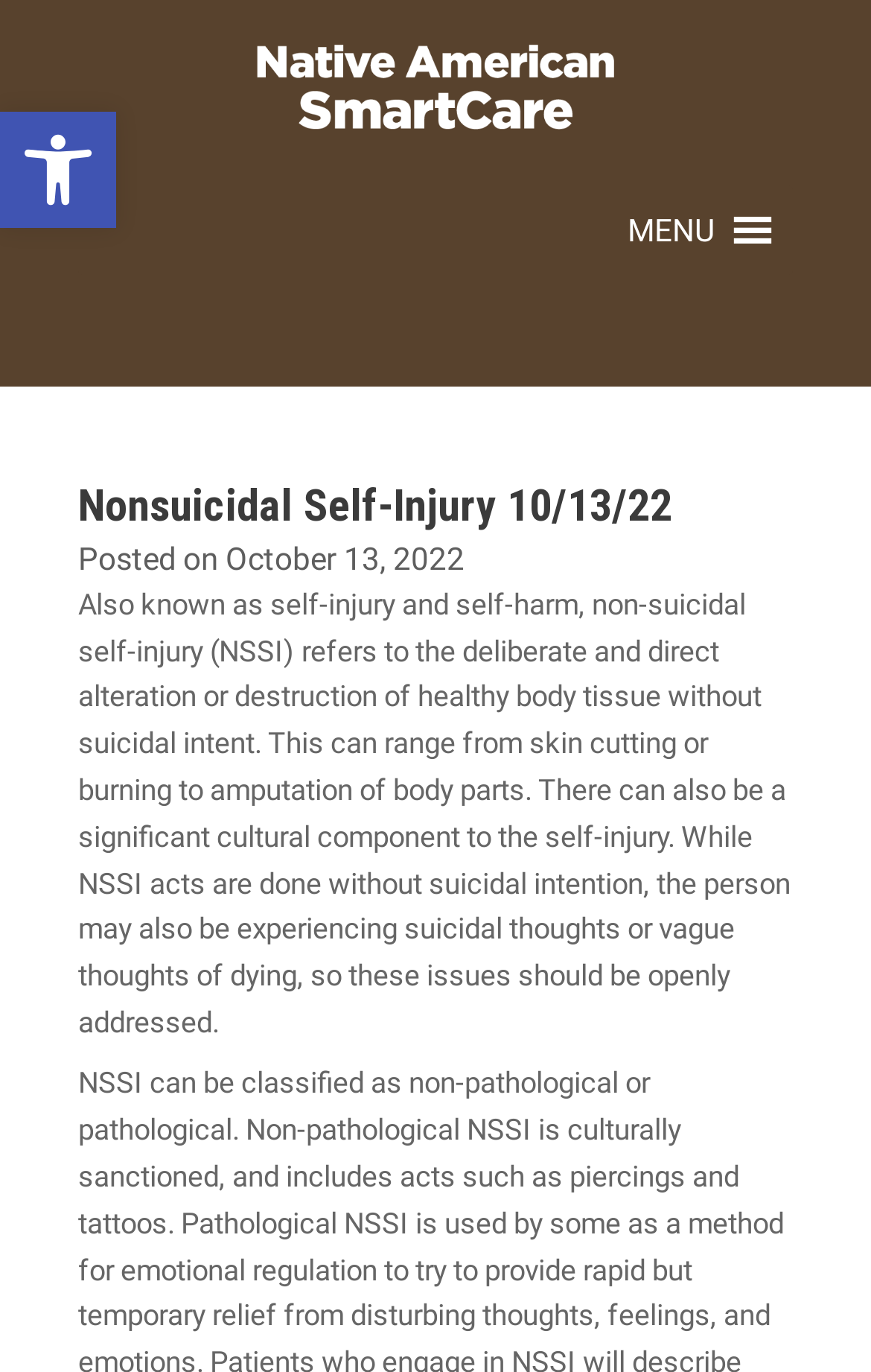Identify and provide the bounding box coordinates of the UI element described: "MENUMENU". The coordinates should be formatted as [left, top, right, bottom], with each number being a float between 0 and 1.

[0.721, 0.135, 0.895, 0.2]